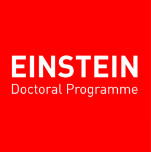Please give a one-word or short phrase response to the following question: 
What is the purpose of the EINSTEIN Doctoral Programme?

Supporting doctoral research